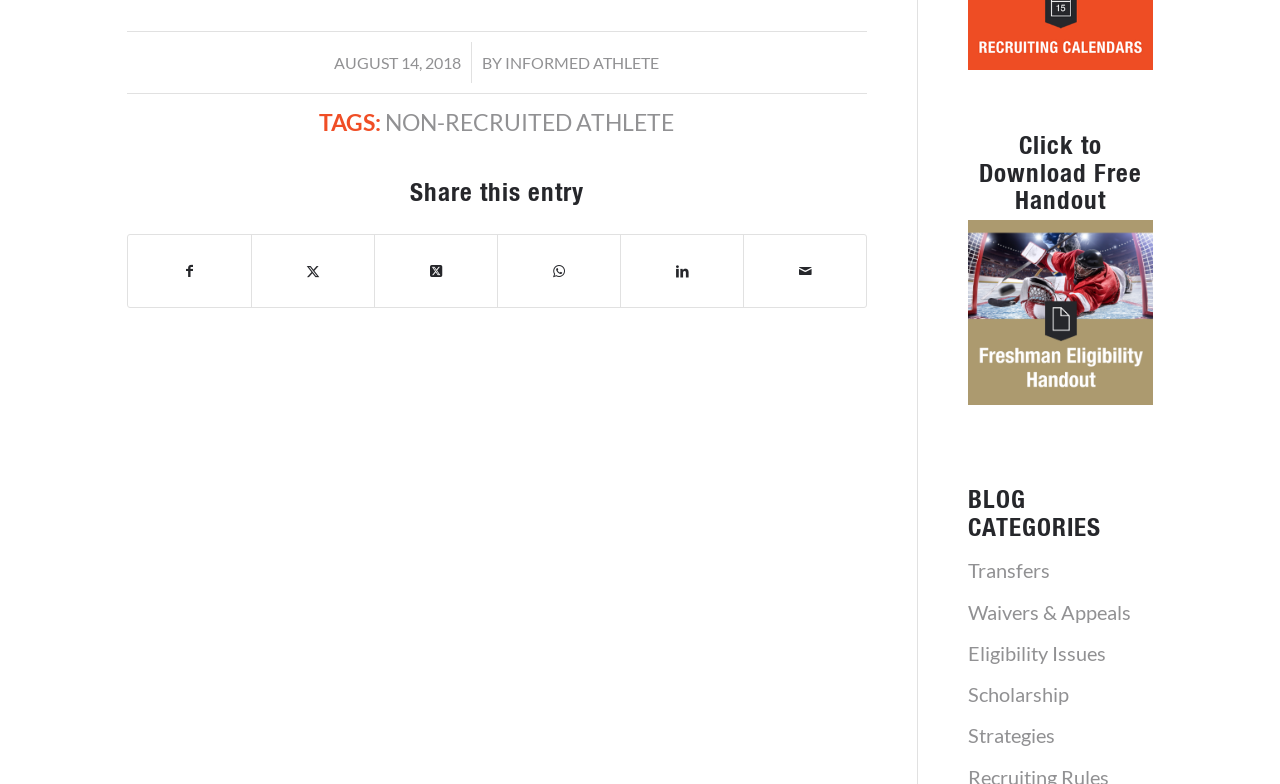Please determine the bounding box coordinates of the element's region to click in order to carry out the following instruction: "Read the article by INFORMED ATHLETE". The coordinates should be four float numbers between 0 and 1, i.e., [left, top, right, bottom].

[0.395, 0.068, 0.515, 0.092]